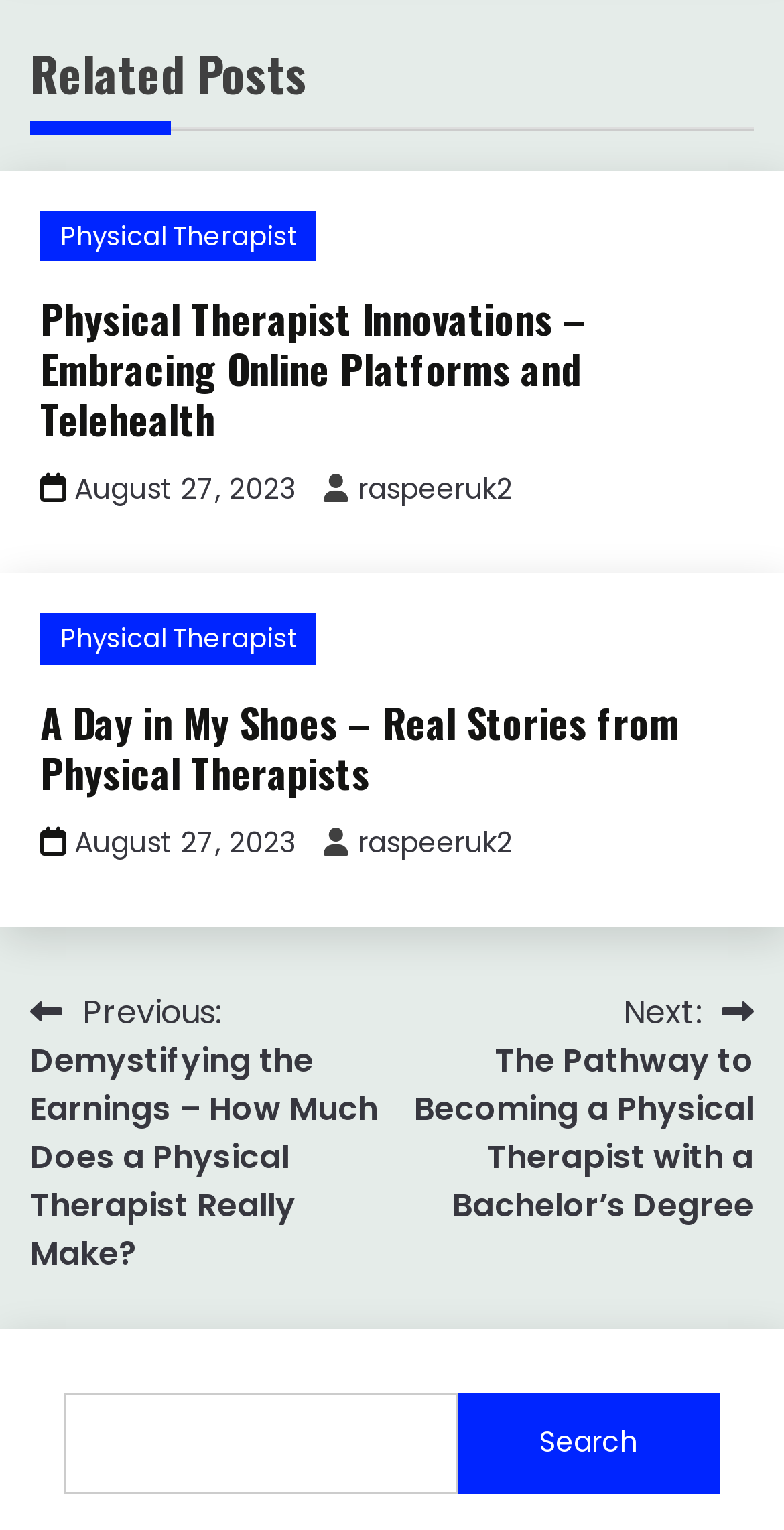Locate the bounding box coordinates of the region to be clicked to comply with the following instruction: "Read Physical Therapist Innovations article". The coordinates must be four float numbers between 0 and 1, in the form [left, top, right, bottom].

[0.051, 0.188, 0.749, 0.293]